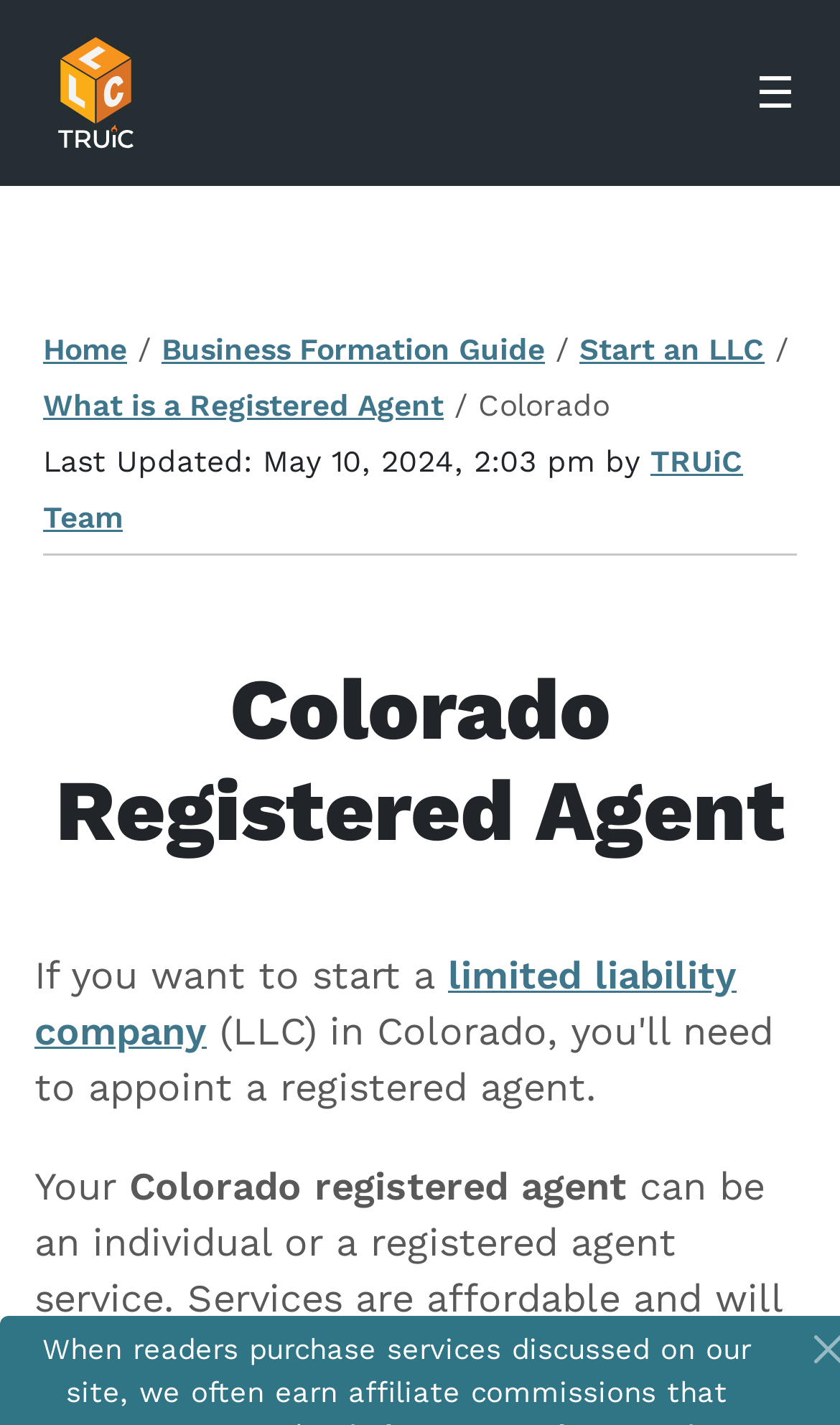Please find the bounding box coordinates of the clickable region needed to complete the following instruction: "Read the article about Colorado Registered Agent". The bounding box coordinates must consist of four float numbers between 0 and 1, i.e., [left, top, right, bottom].

[0.041, 0.462, 0.959, 0.605]